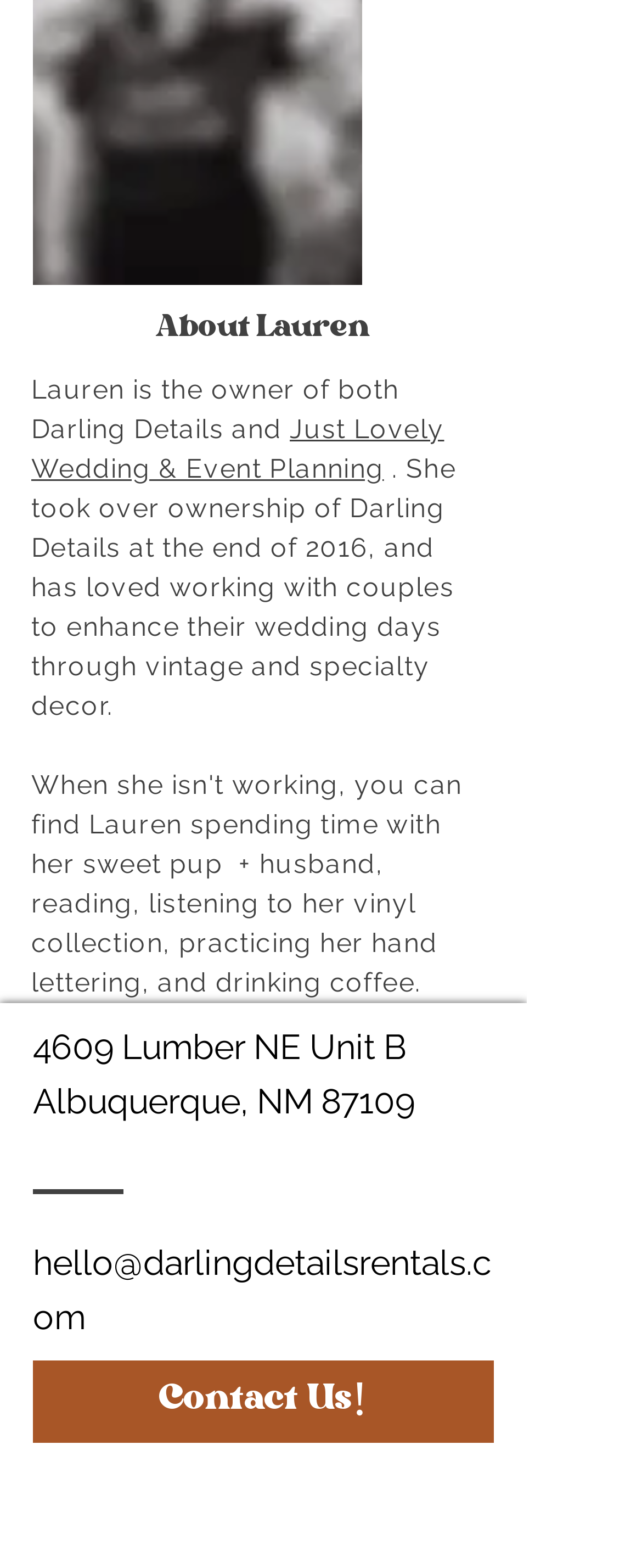From the image, can you give a detailed response to the question below:
How many social media links are there?

There are three social media links, namely Facebook, Pinterest, and Instagram, which are represented by grey circle icons in the social bar.